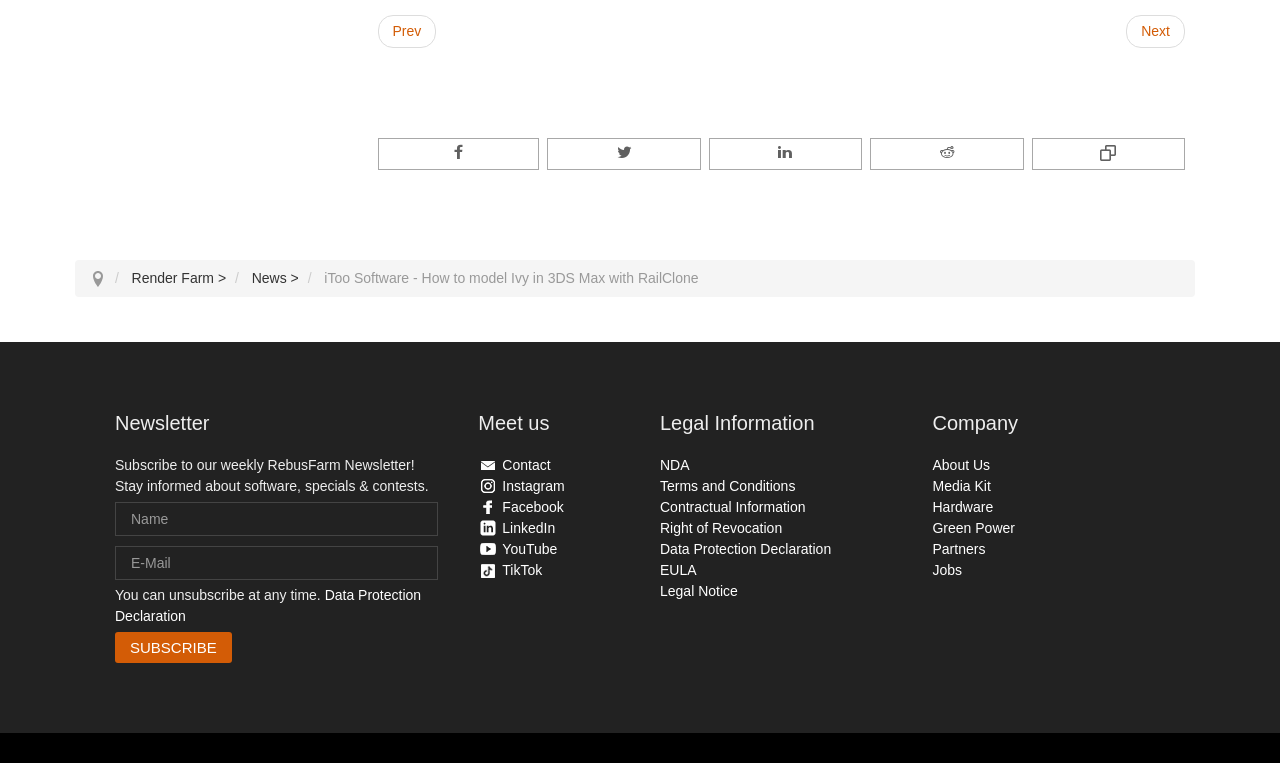What type of company is RebusFarm?
We need a detailed and exhaustive answer to the question. Please elaborate.

The webpage has a breadcrumb navigation section that indicates the company's type. The breadcrumb trail shows 'Render Farm' as the parent category, suggesting that RebusFarm is a render farm company.